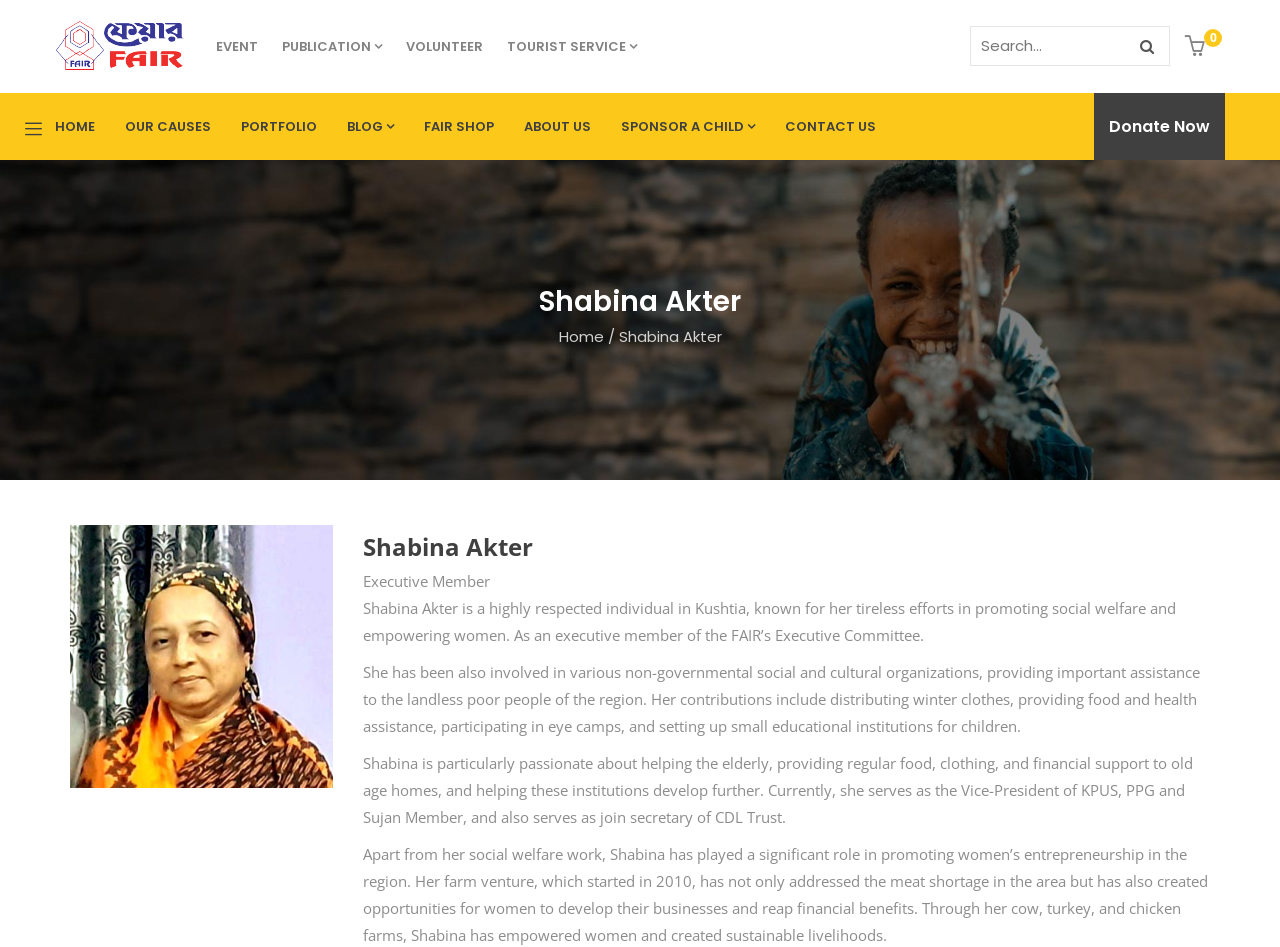Please provide a comprehensive response to the question below by analyzing the image: 
What is Shabina Akter passionate about?

According to the webpage, Shabina Akter is particularly passionate about helping the elderly, providing regular food, clothing, and financial support to old age homes, and helping these institutions develop further.